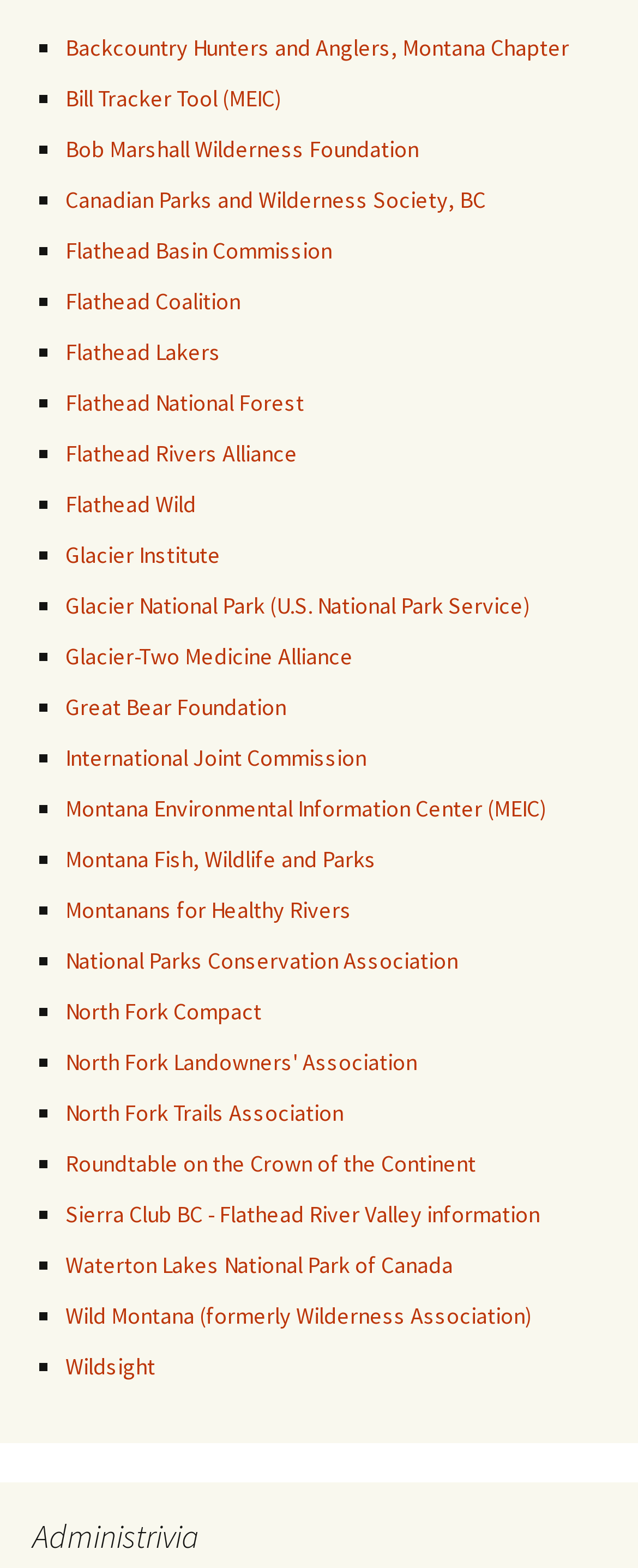Identify the bounding box coordinates of the area that should be clicked in order to complete the given instruction: "Visit Flathead National Forest". The bounding box coordinates should be four float numbers between 0 and 1, i.e., [left, top, right, bottom].

[0.103, 0.247, 0.477, 0.266]